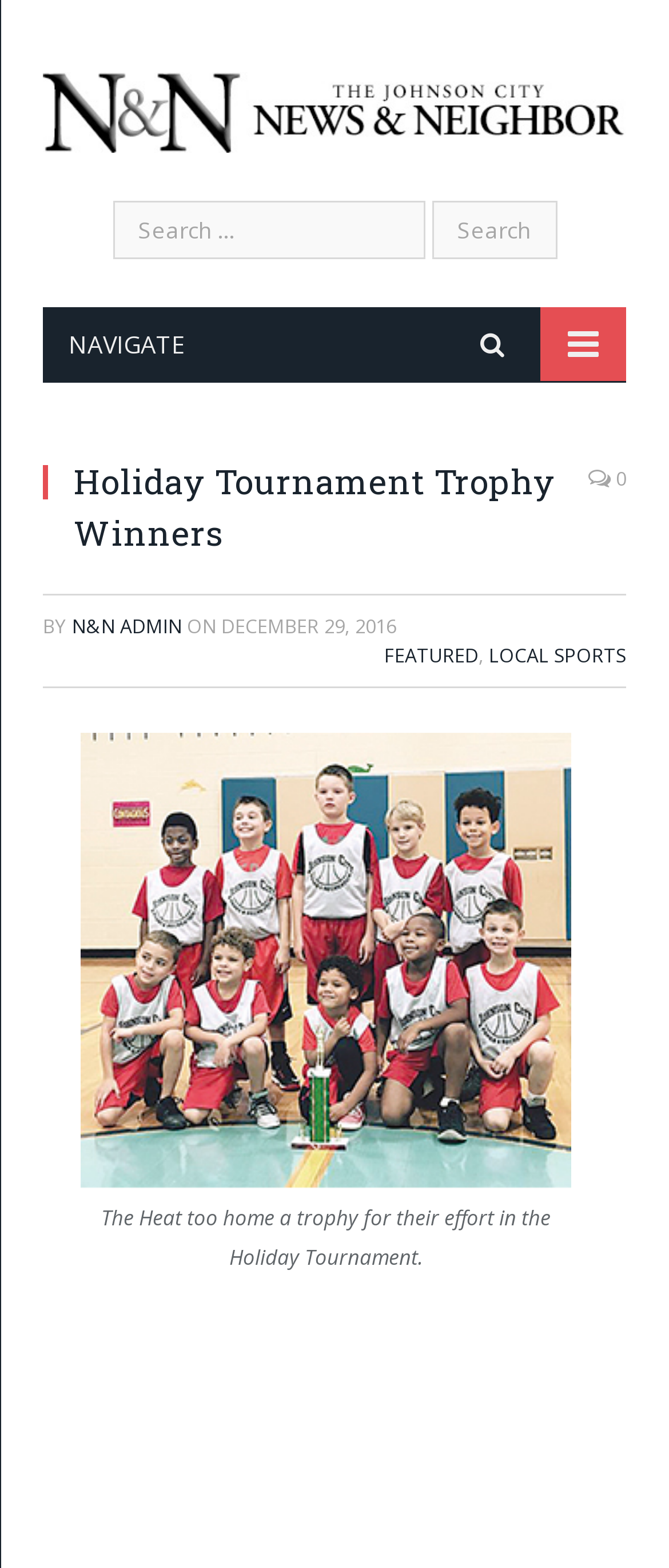Answer the question below in one word or phrase:
What is the name of the news organization?

The News & Neighbor